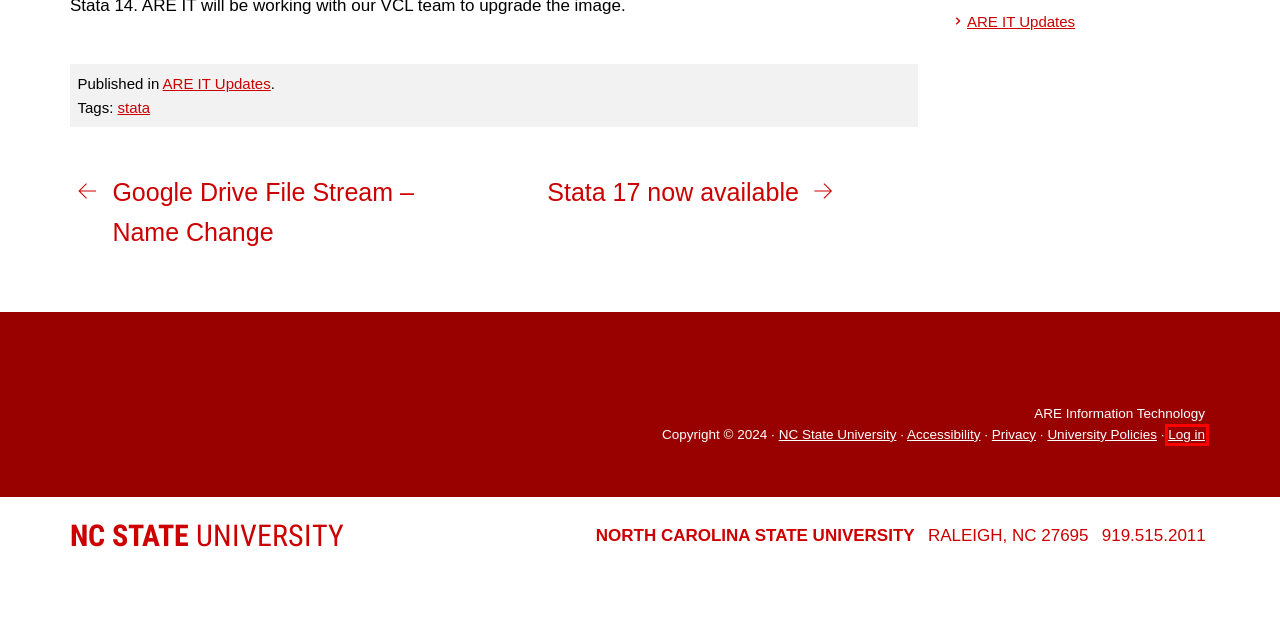Inspect the screenshot of a webpage with a red rectangle bounding box. Identify the webpage description that best corresponds to the new webpage after clicking the element inside the bounding box. Here are the candidates:
A. Log In ‹ ARE Information Technology — WordPress
B. Policies, Regulations & Rules – NC State University
C. Software – ARE Information Technology
D. ARE IT Updates – ARE Information Technology
E. Privacy Statement | NC State University
F. Accessibility – NC State University
G. Google Drive File Stream – Name Change – ARE Information Technology
H. Conference Room Touch Panels – ARE Information Technology

A